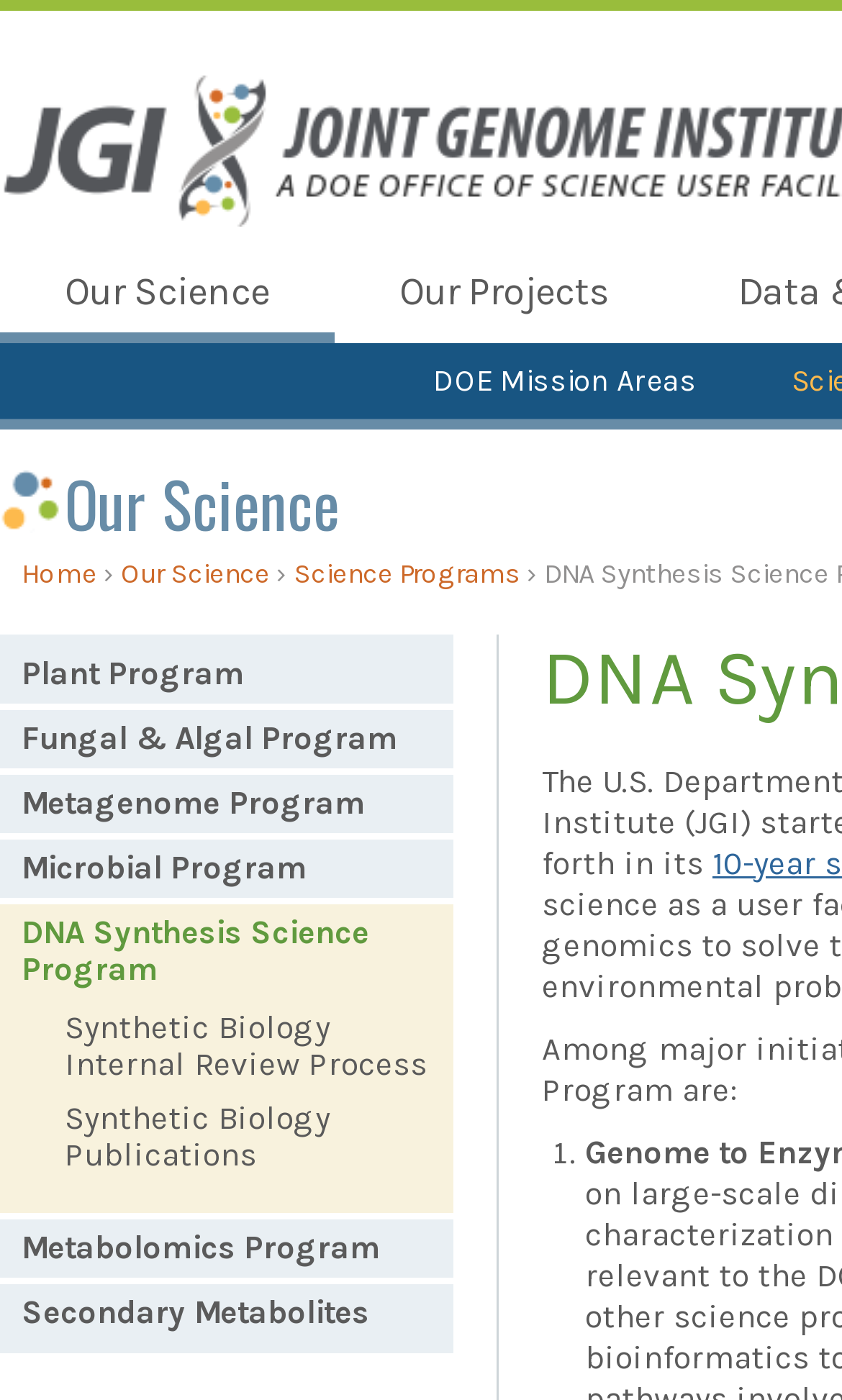Can you extract the primary headline text from the webpage?

DNA Synthesis Science Program